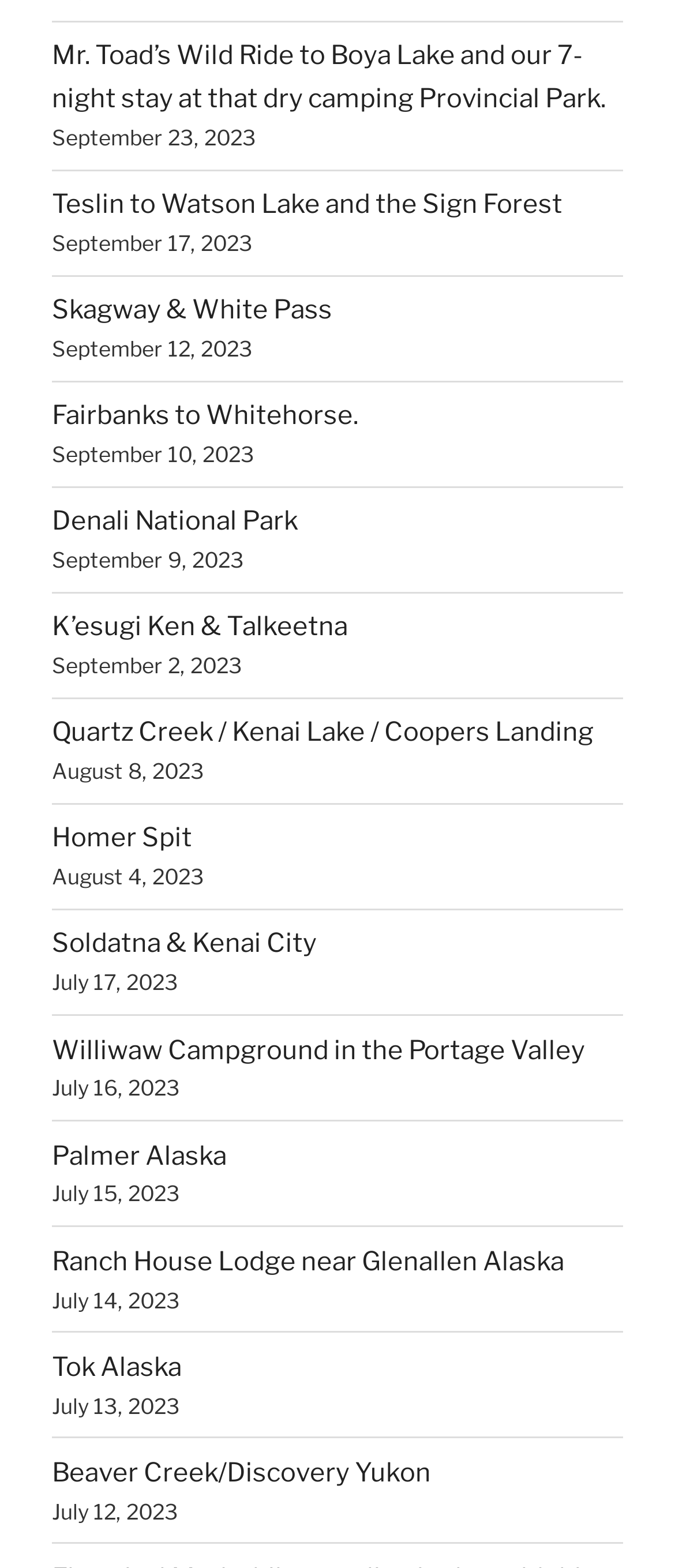Locate the bounding box of the UI element described by: "Skagway & White Pass" in the given webpage screenshot.

[0.077, 0.188, 0.492, 0.208]